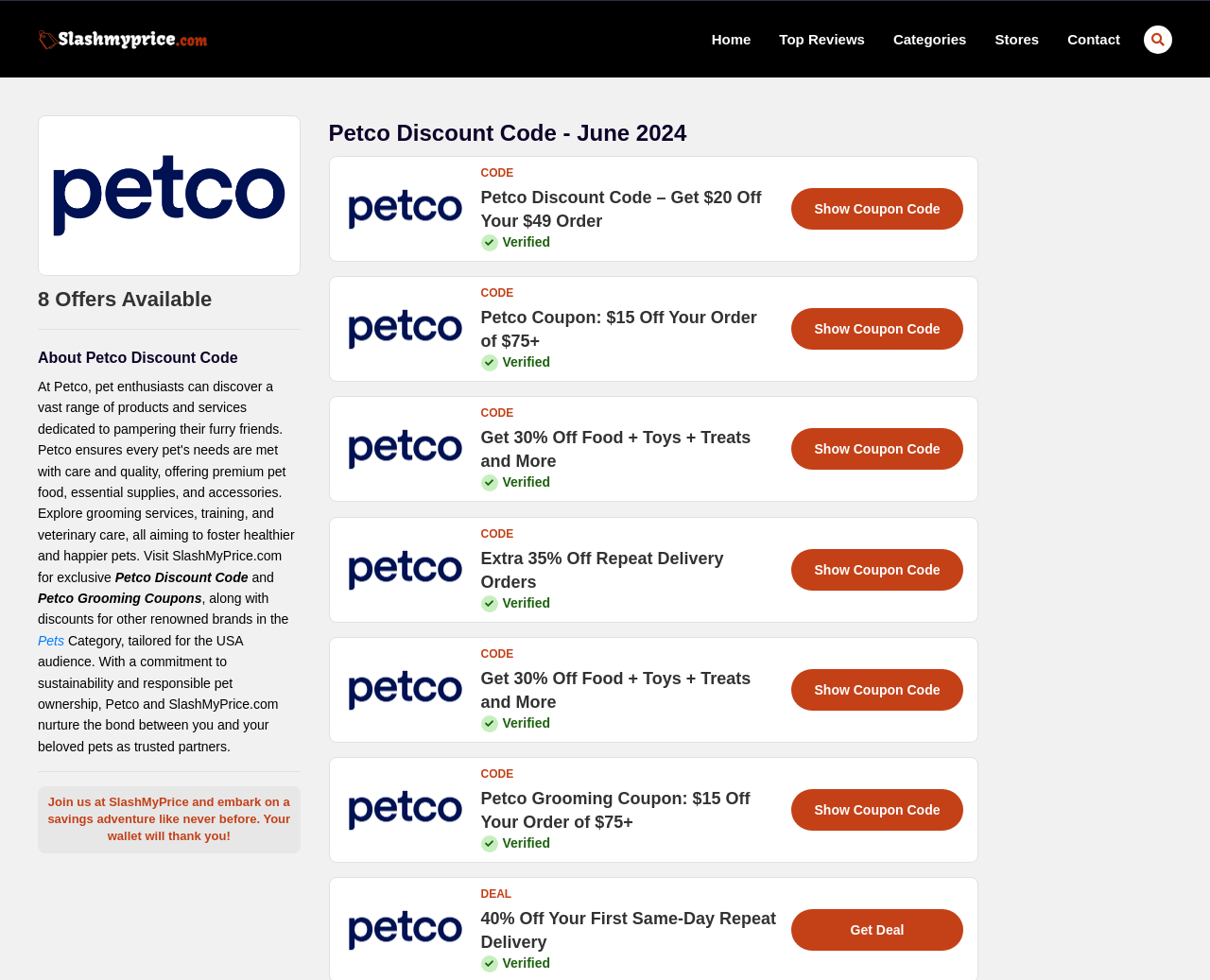Please provide the bounding box coordinates for the element that needs to be clicked to perform the following instruction: "Click the 'Get Deal' button". The coordinates should be given as four float numbers between 0 and 1, i.e., [left, top, right, bottom].

[0.654, 0.928, 0.796, 0.97]